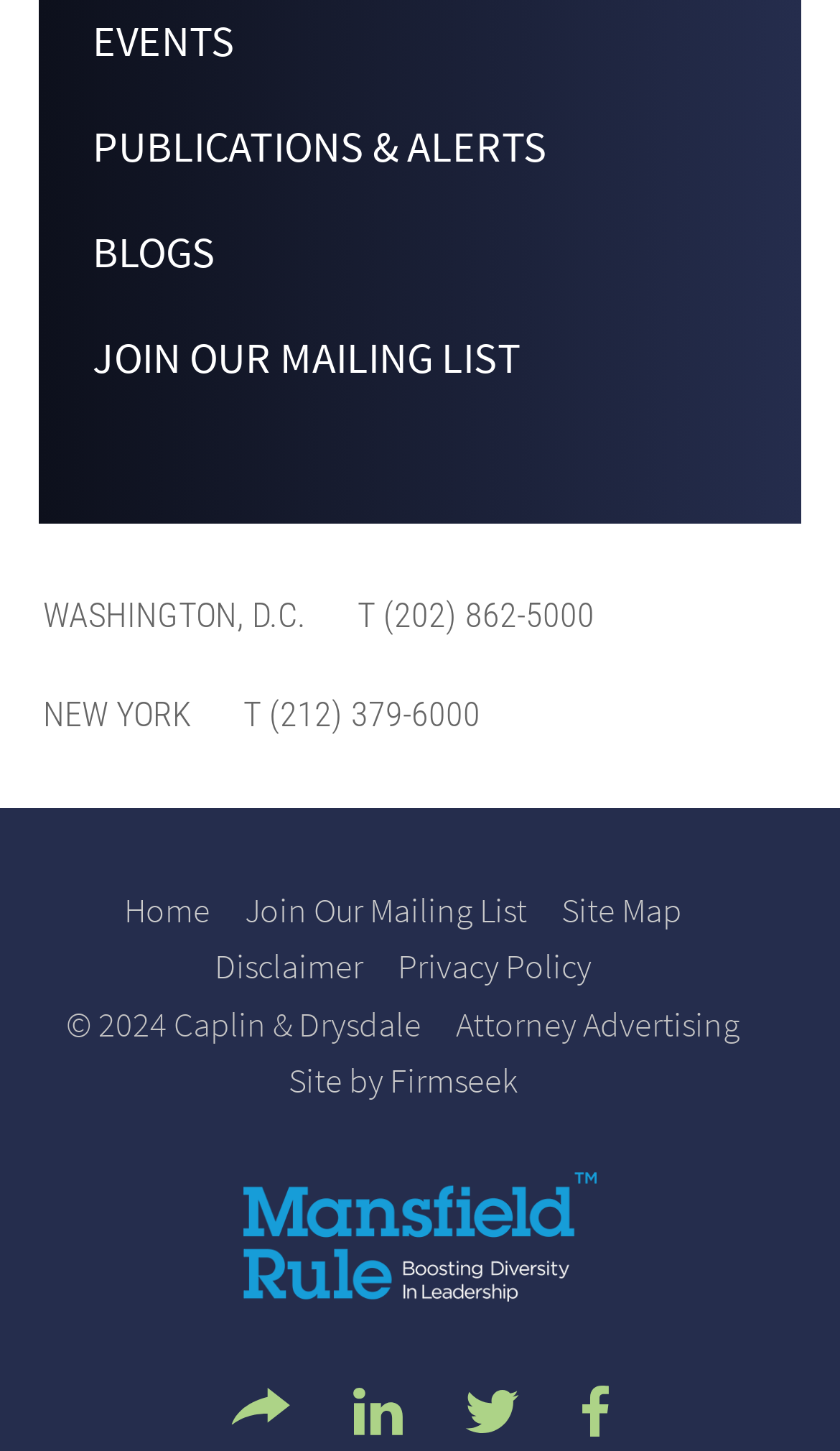What is the theme of the image on the webpage?
Look at the image and answer the question with a single word or phrase.

Diversity in leadership